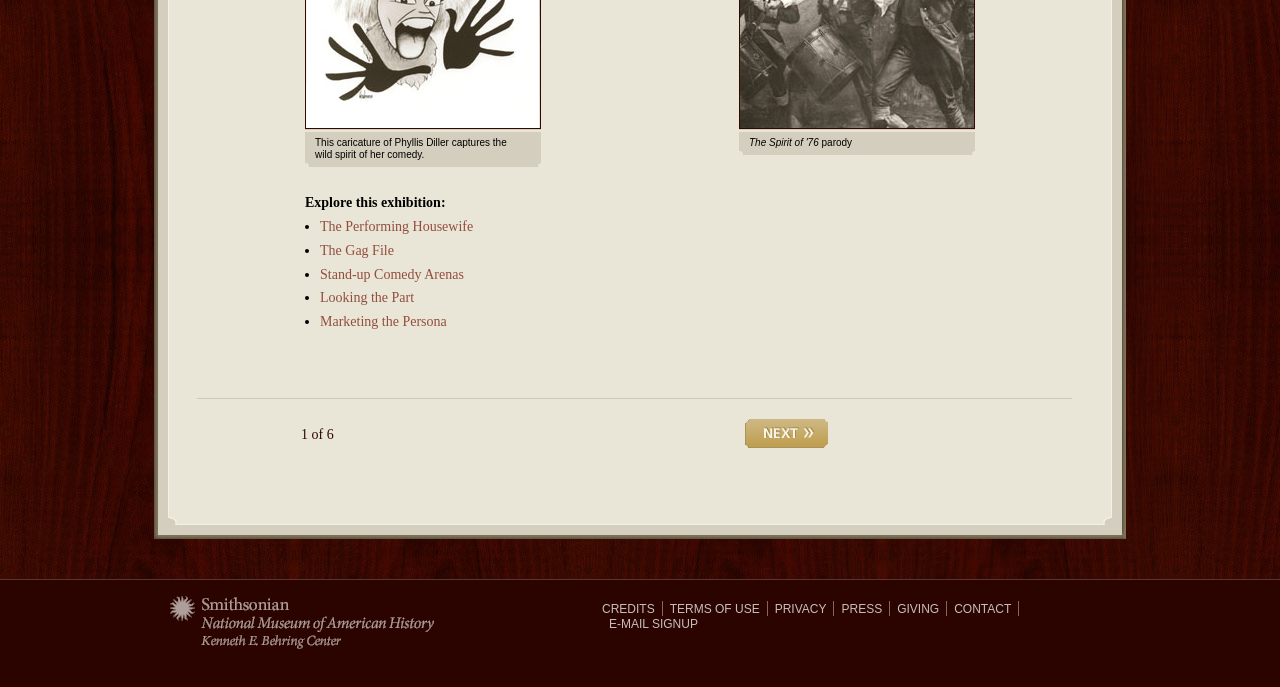Please answer the following question using a single word or phrase: 
What is the text of the first link under 'Explore this exhibition:'?

The Performing Housewife